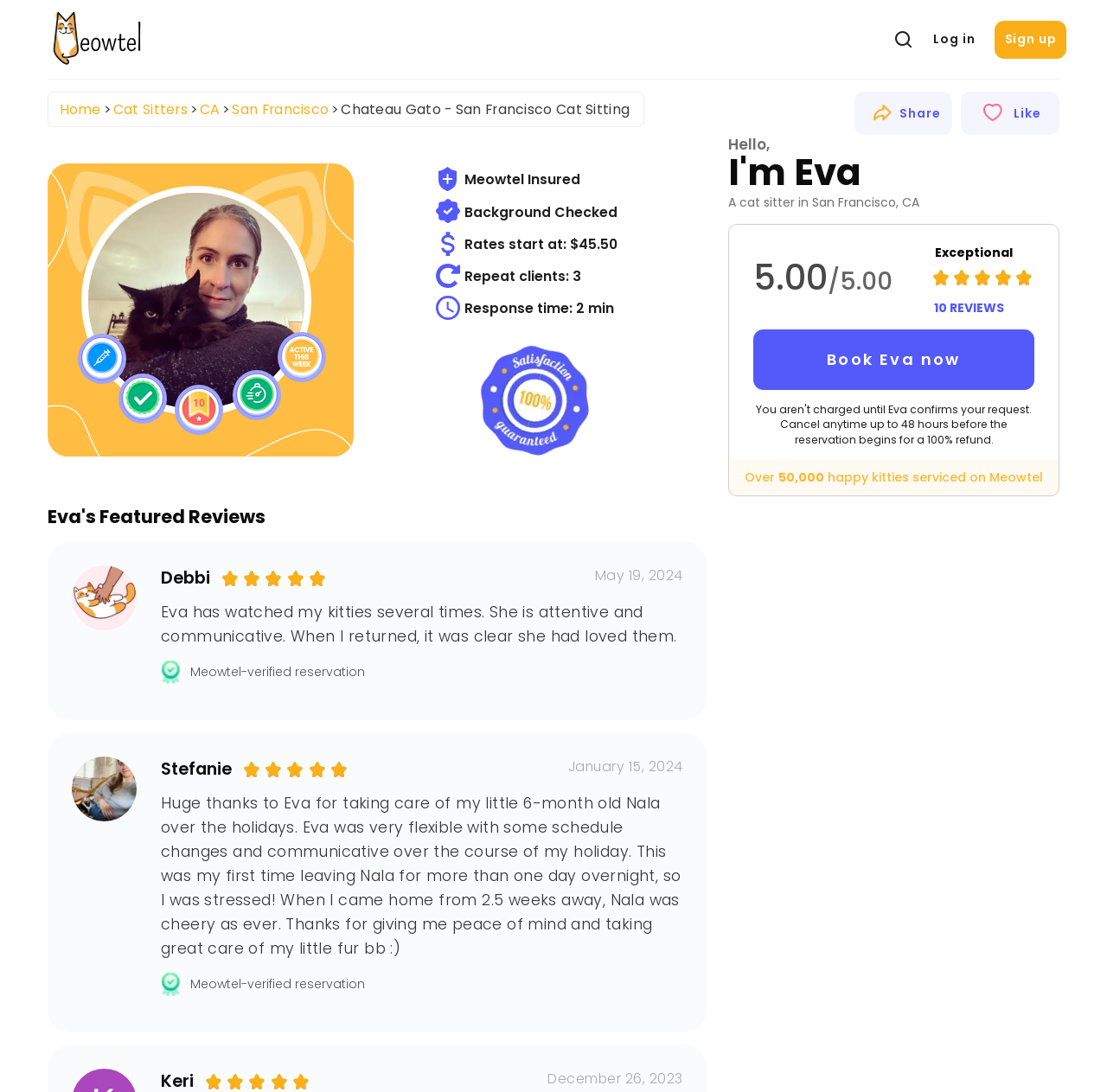Based on what you see in the screenshot, provide a thorough answer to this question: What is the starting rate of the cat sitter?

The starting rate of the cat sitter is mentioned as 'Rates start at: $45.50' on the webpage, which suggests that the cat sitter's services start at a rate of $45.50.